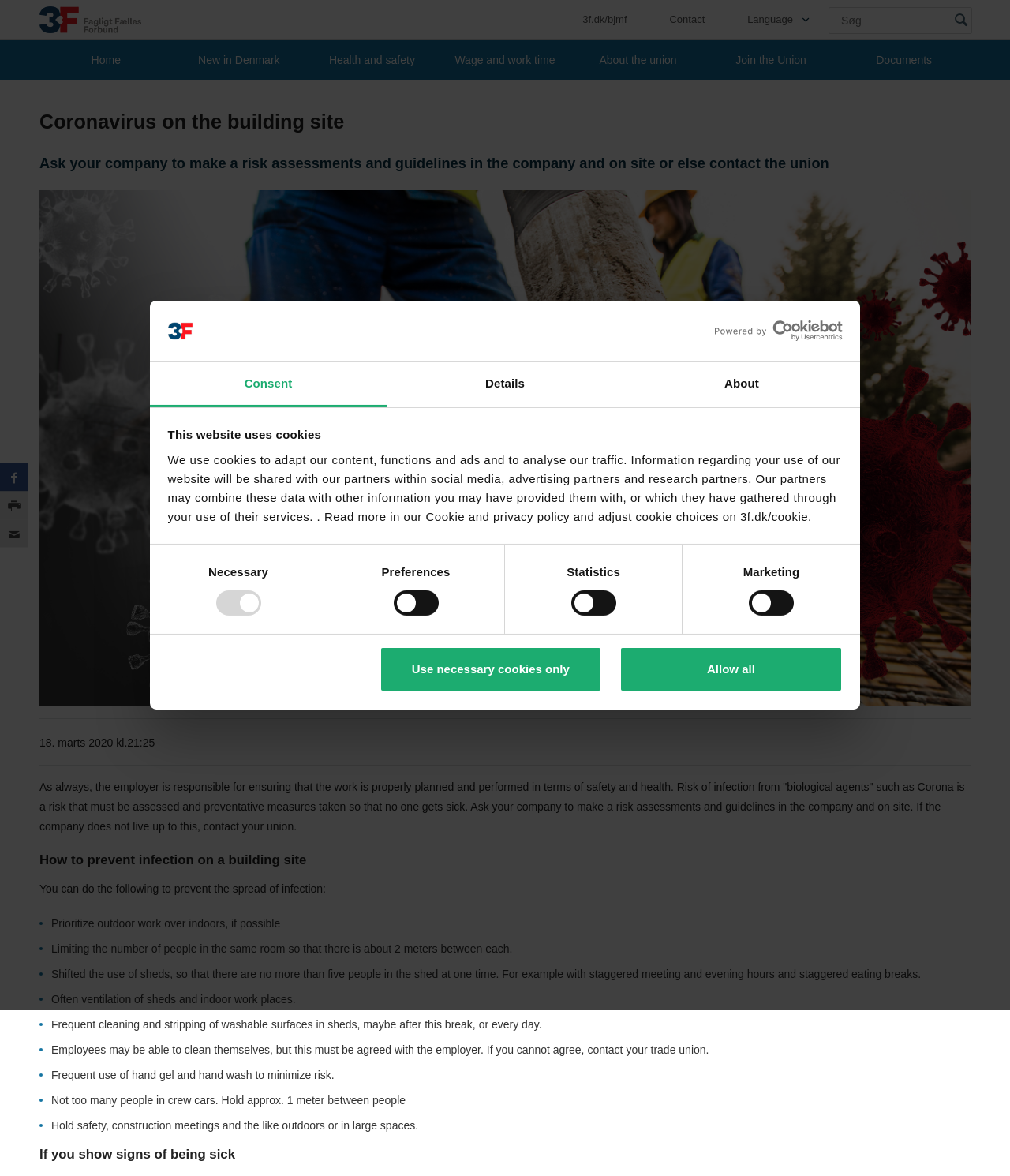How often should sheds and indoor workplaces be ventilated?
Using the picture, provide a one-word or short phrase answer.

Often